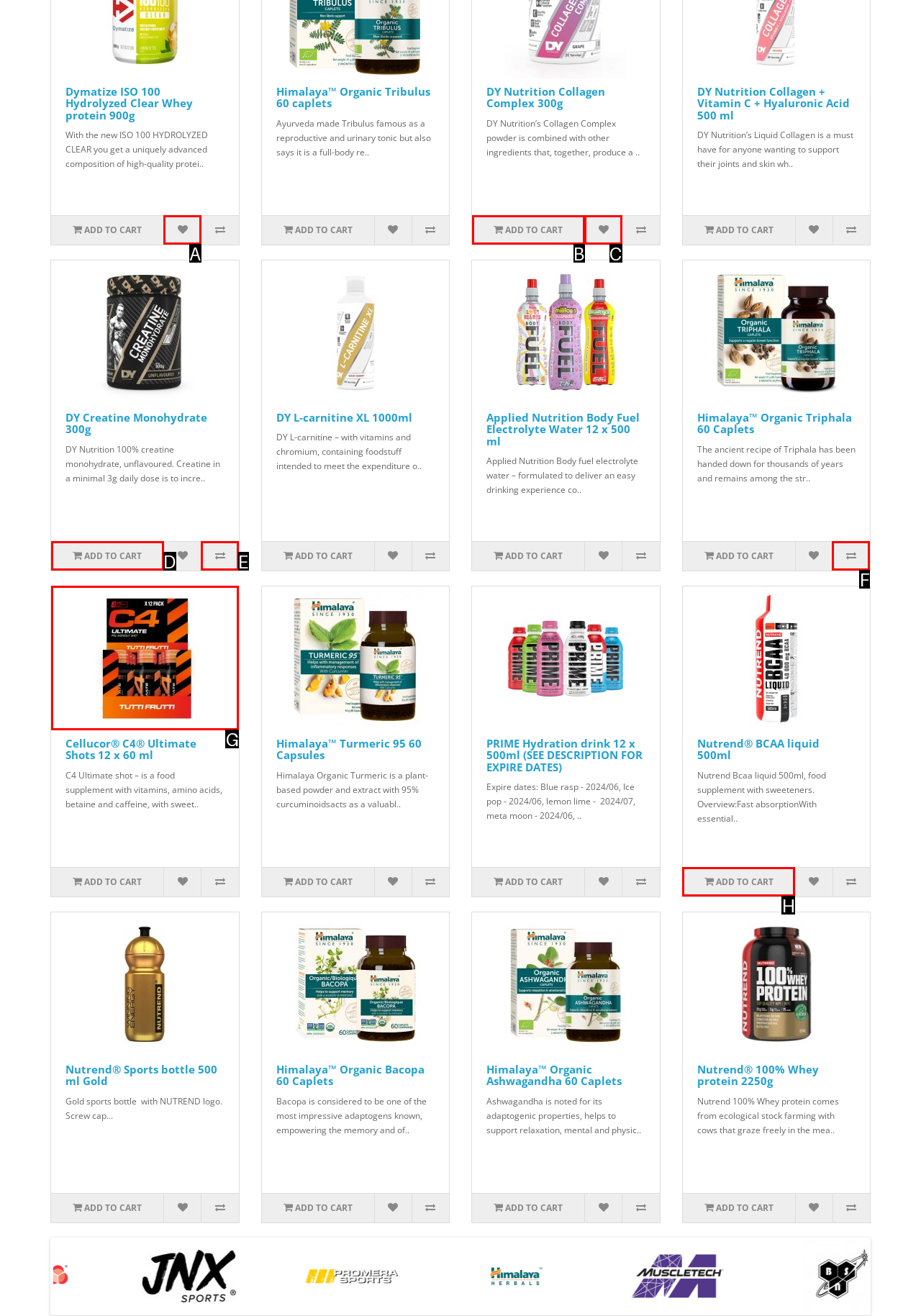Point out the option that best suits the description: parent_node: ADD TO CART
Indicate your answer with the letter of the selected choice.

C